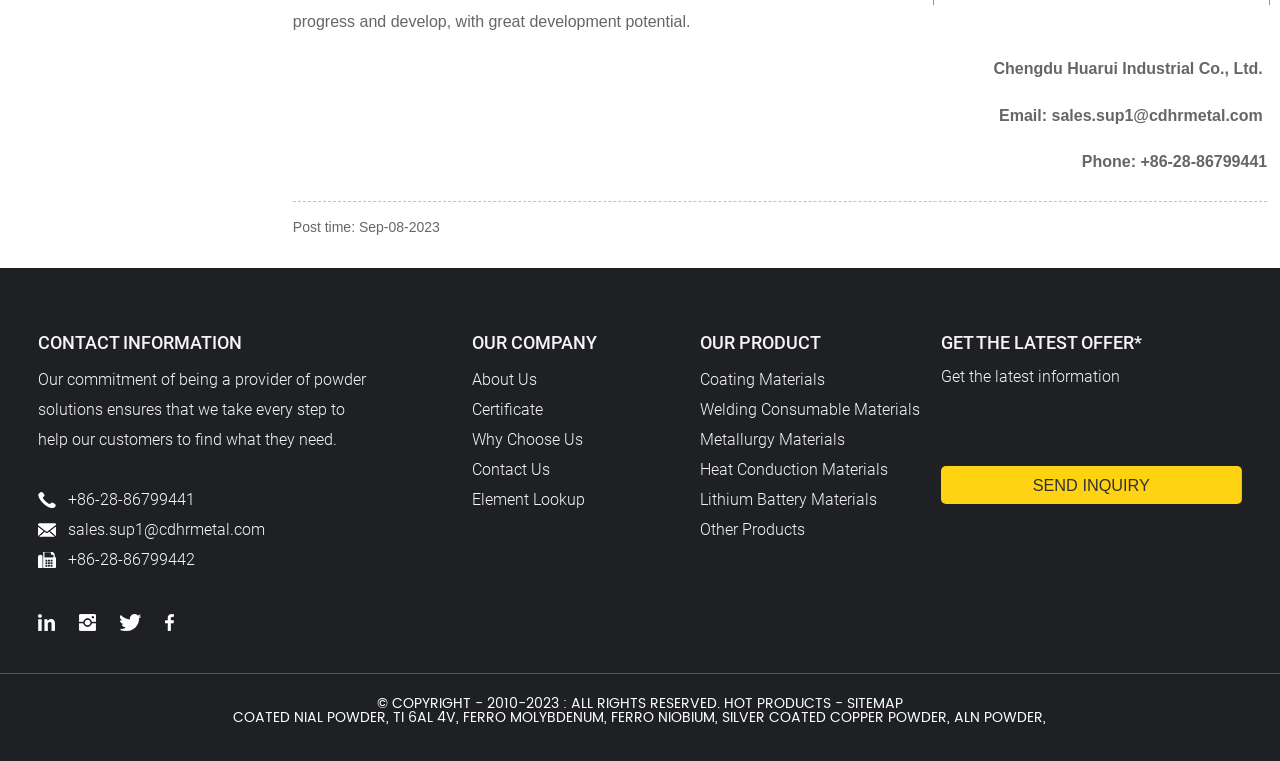Highlight the bounding box coordinates of the element you need to click to perform the following instruction: "View company contact information."

[0.78, 0.14, 0.99, 0.162]